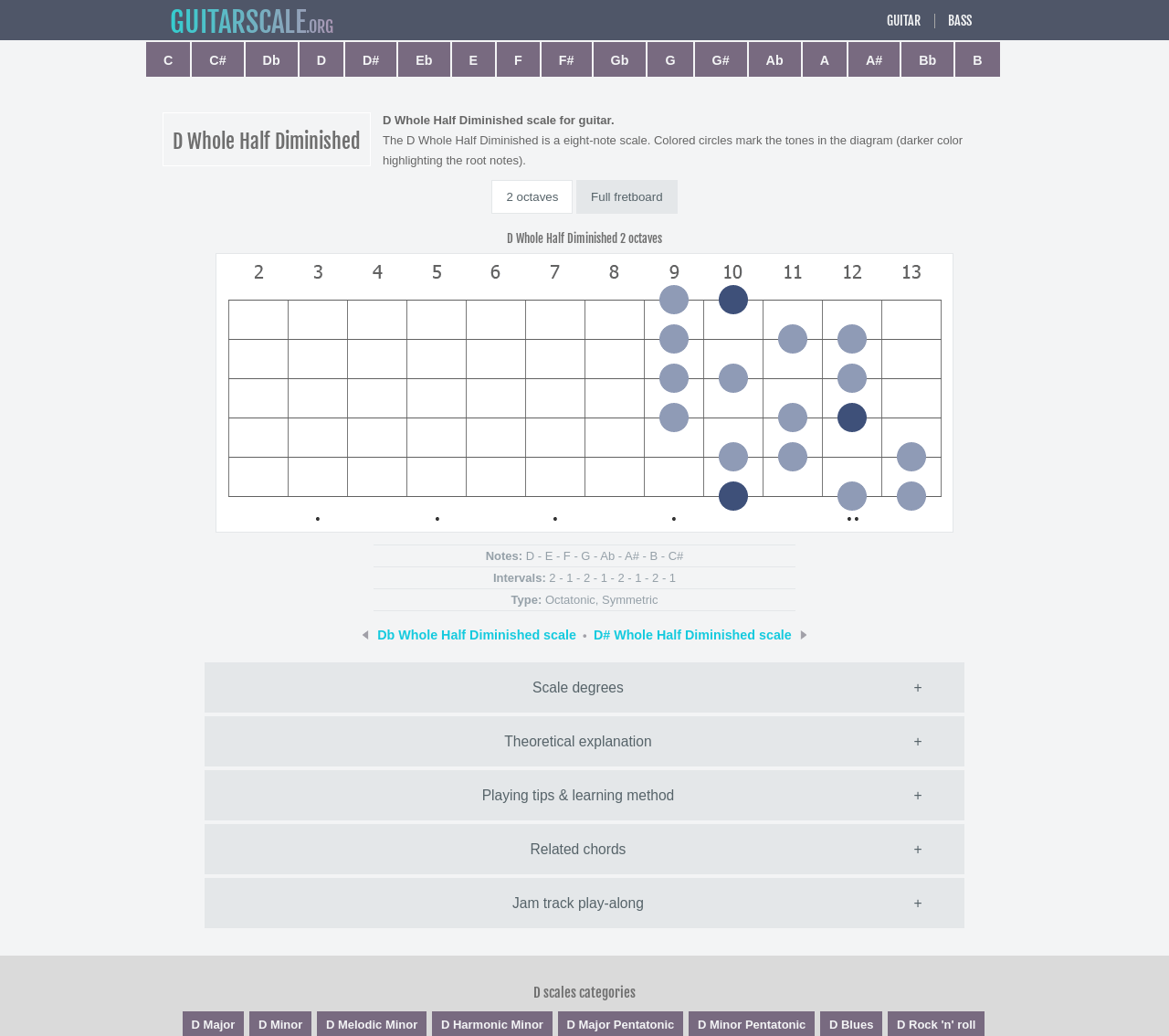Generate a thorough description of the webpage.

This webpage is about the D Whole Half Diminished guitar scale. At the top, there is a heading with the title "D Whole Half Diminished" and a brief description of the scale. Below the heading, there are two buttons, "2 octaves" and "Full fretboard", which allow users to adjust the scale display.

To the right of the buttons, there is a diagram of the D Whole Half Diminished scale, which takes up a significant portion of the page. The diagram is accompanied by a list of notes, intervals, and type of scale.

Below the diagram, there is a table that displays the scale formula, notes, and intervals in a detailed and organized manner. The table has three columns: Formula, Notes, and Intervals, and eight rows, each representing a note in the scale.

On the left side of the page, there are several links to other guitar scales, including Db Whole Half Diminished, D# Whole Half Diminished, and others. There are also two buttons, "Scale degrees +" and "Theoretical explanation +", which provide additional information about the scale.

Throughout the page, there are several blocks of text that provide explanations and descriptions of the scale, its formula, and its characteristics. The text is organized in a clear and concise manner, making it easy to read and understand.